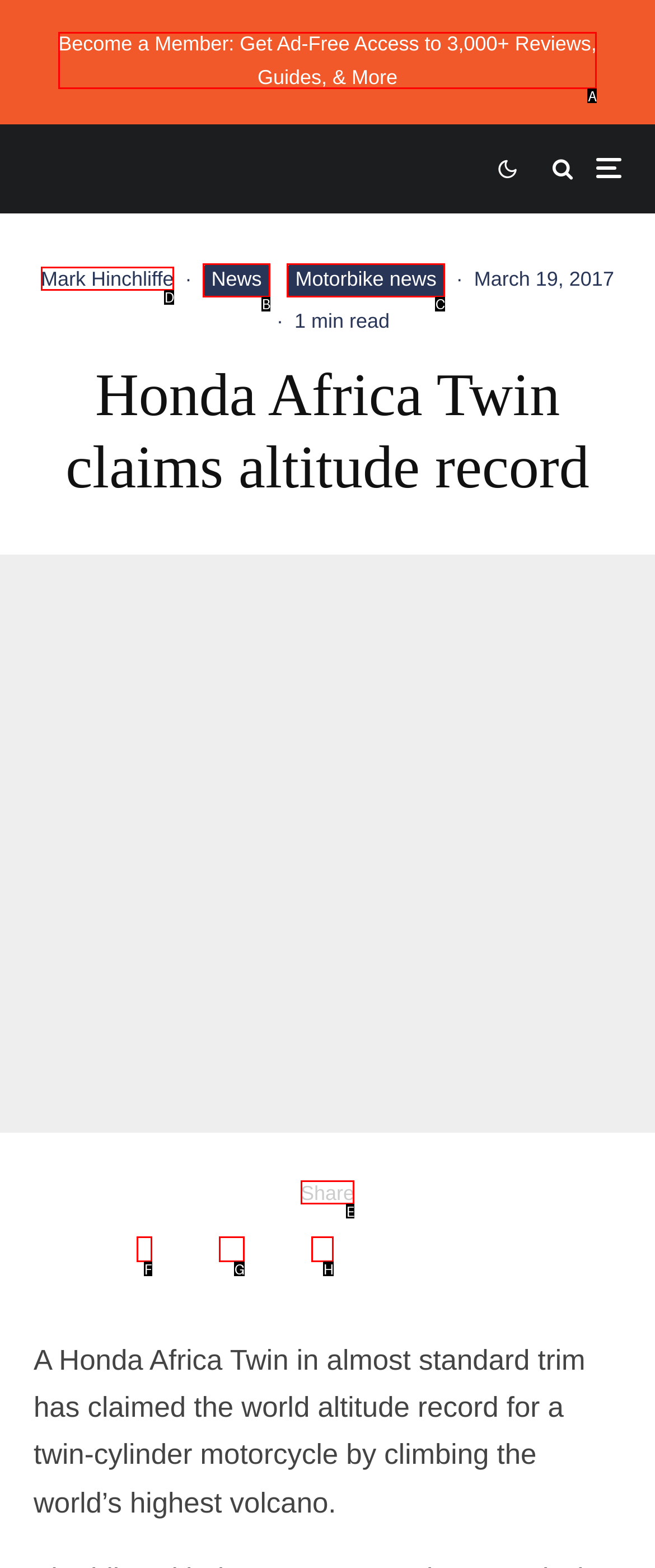Tell me the letter of the UI element to click in order to accomplish the following task: Share the article
Answer with the letter of the chosen option from the given choices directly.

E